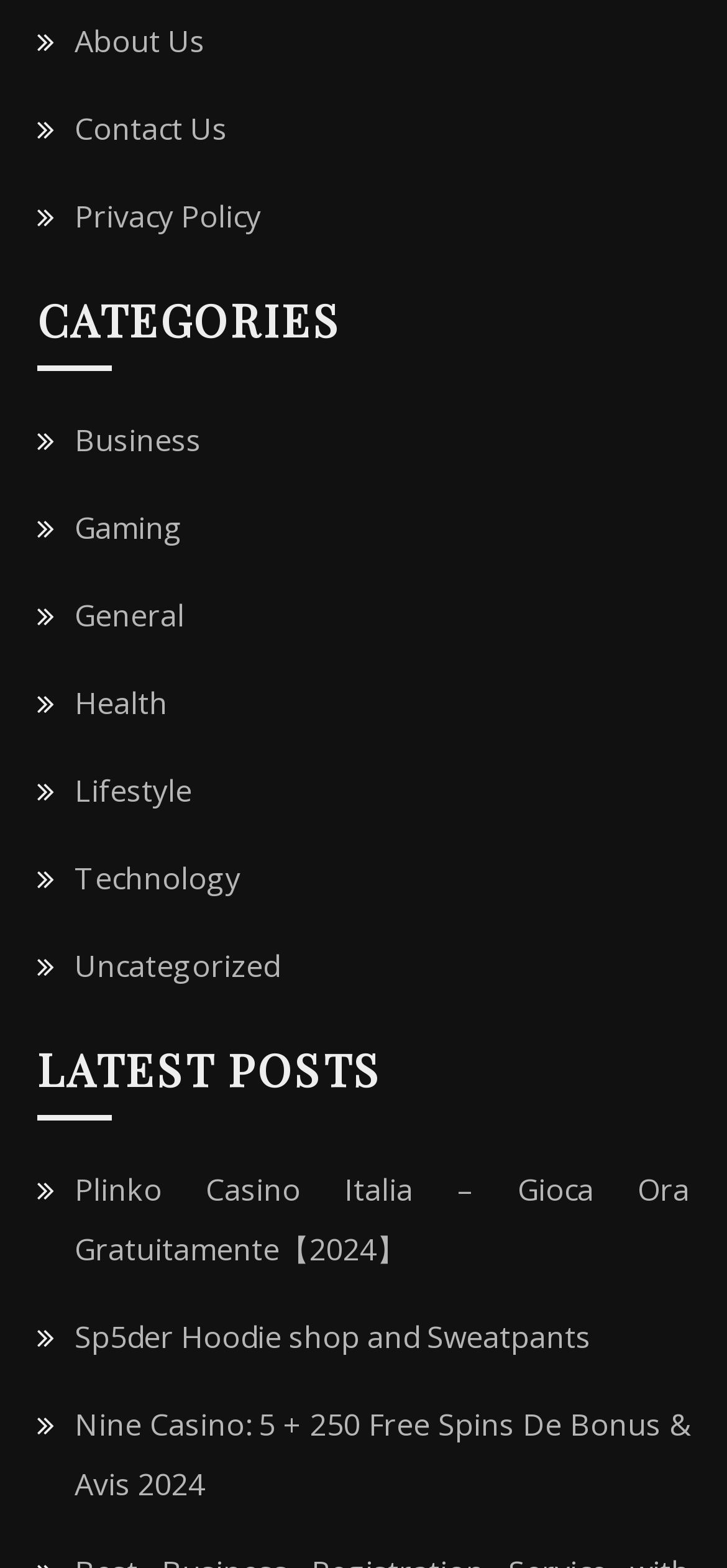Give a one-word or short phrase answer to this question: 
How many latest posts are displayed?

3